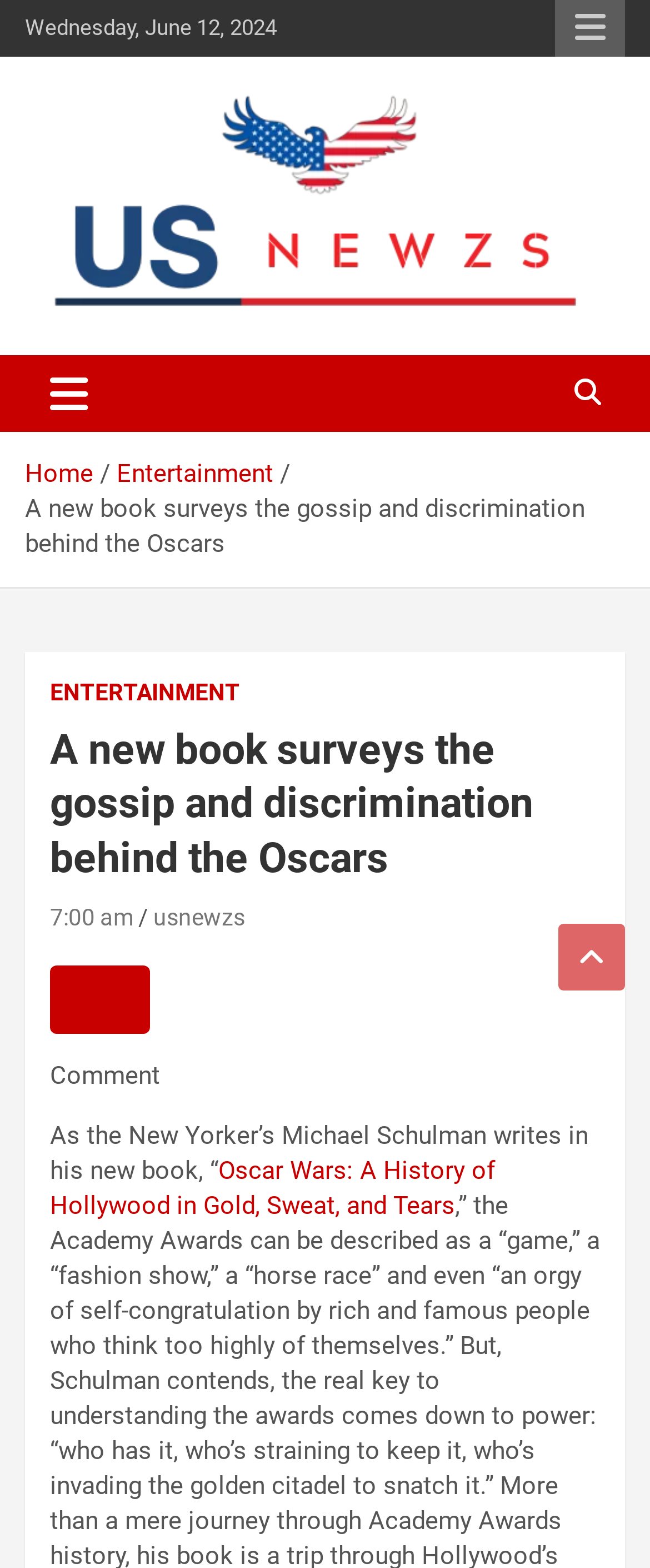Specify the bounding box coordinates of the area to click in order to follow the given instruction: "Comment on the article."

[0.077, 0.615, 0.231, 0.659]